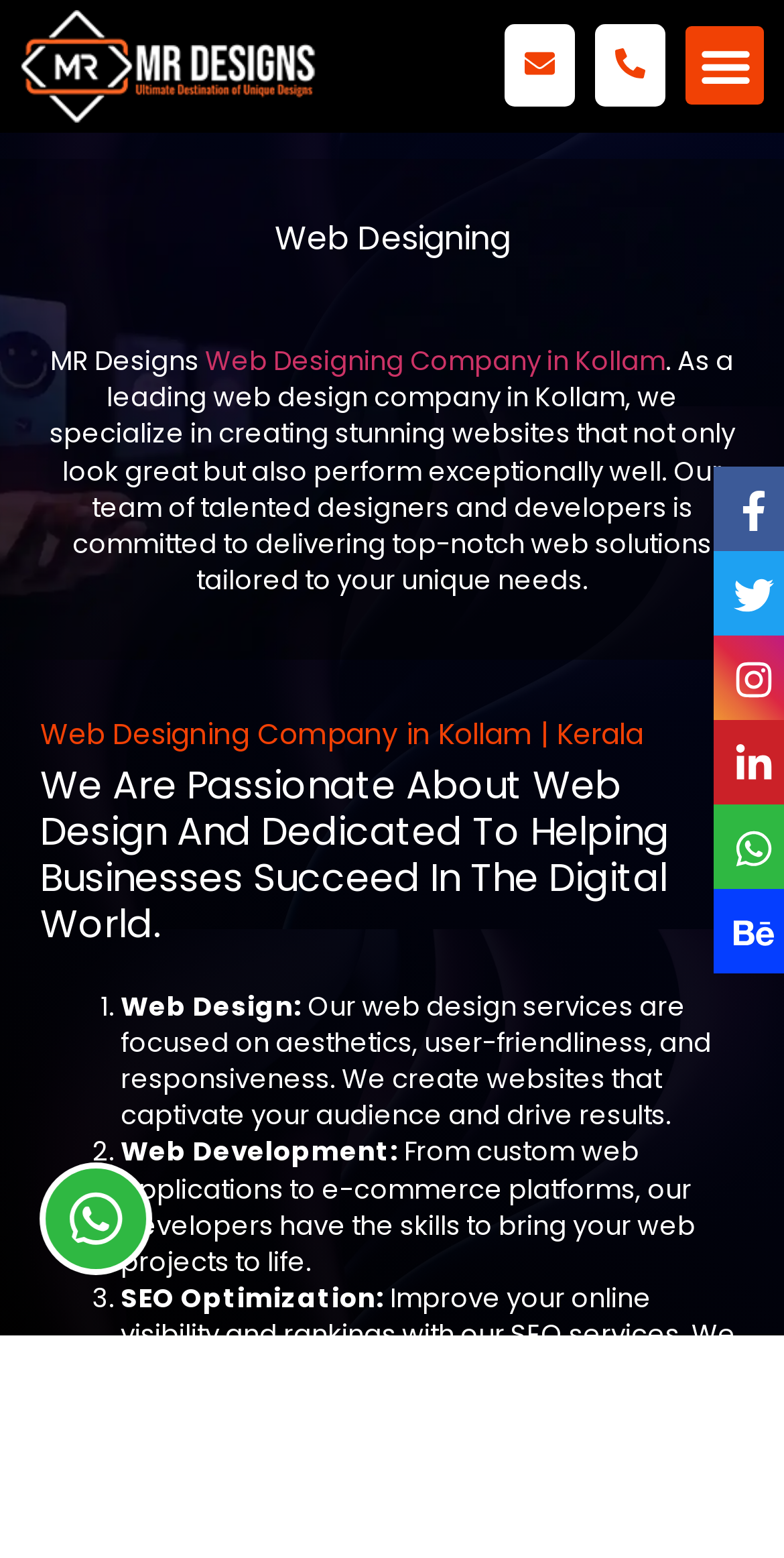Given the element description, predict the bounding box coordinates in the format (top-left x, top-left y, bottom-right x, bottom-right y), using floating point numbers between 0 and 1: Web Designing Company in Kollam

[0.262, 0.22, 0.849, 0.244]